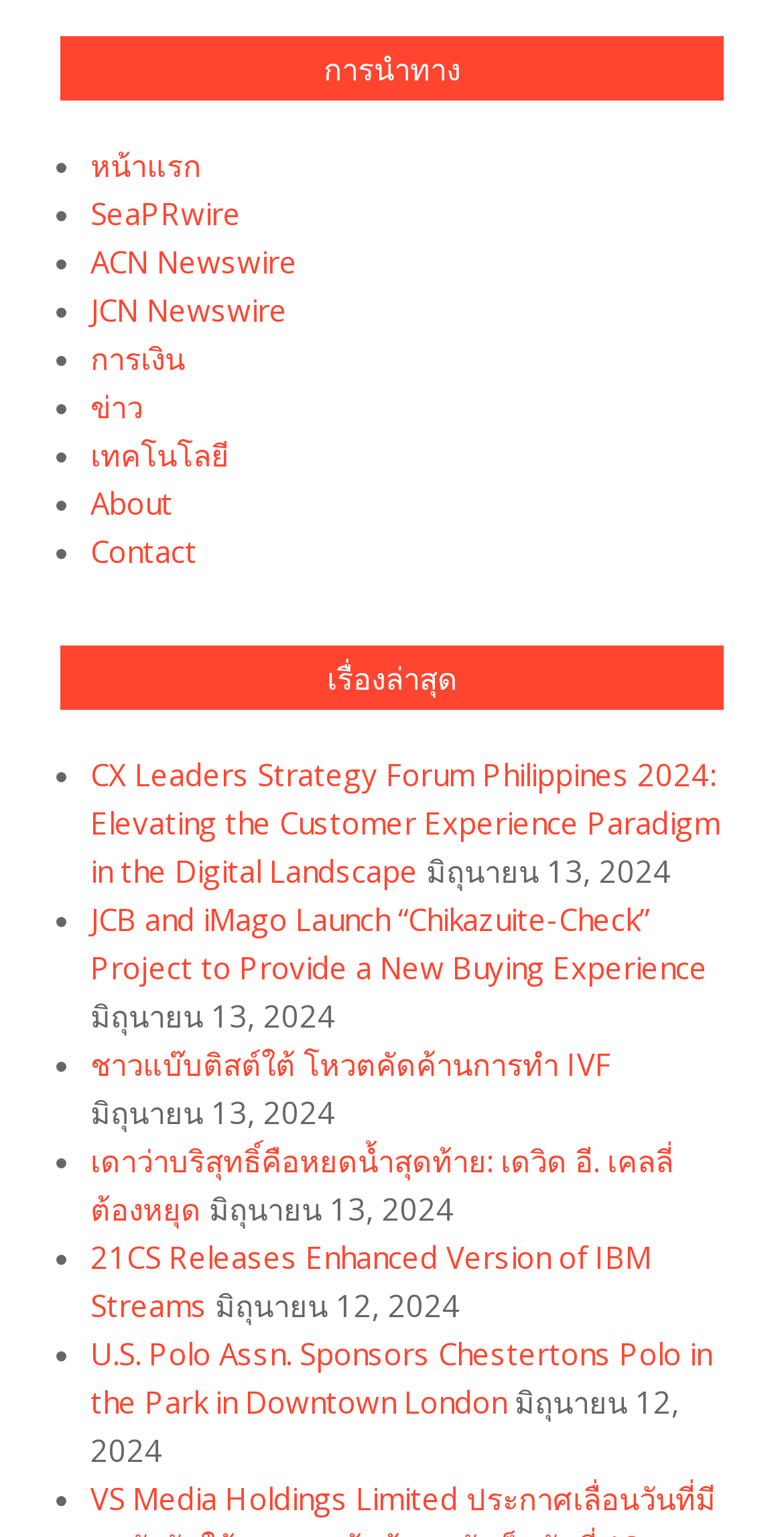Use a single word or phrase to answer the question: 
What is the first link in the navigation menu?

หน้าแรก